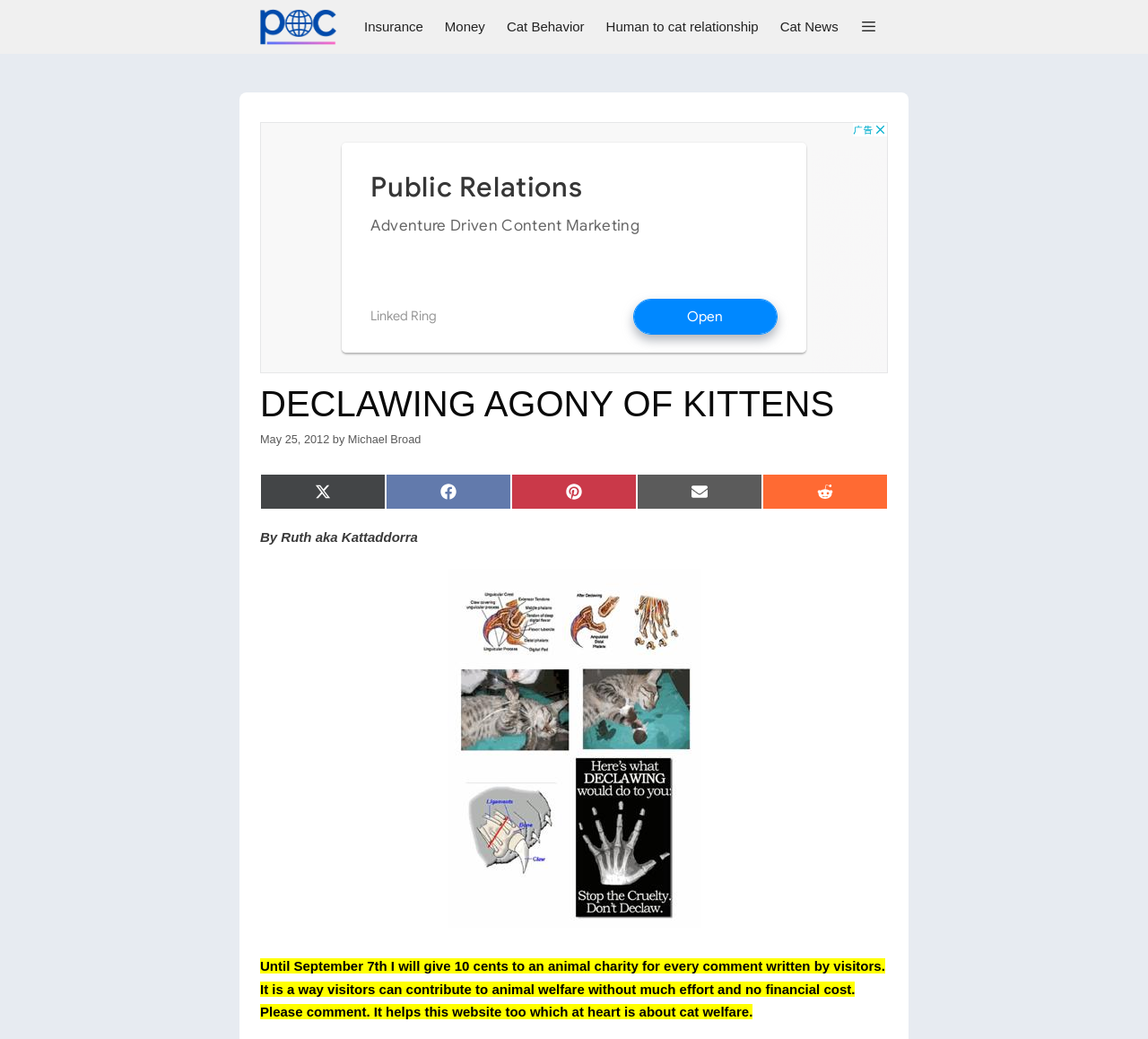Specify the bounding box coordinates of the region I need to click to perform the following instruction: "Click on the 'Cat Behavior' link". The coordinates must be four float numbers in the range of 0 to 1, i.e., [left, top, right, bottom].

[0.432, 0.0, 0.518, 0.052]